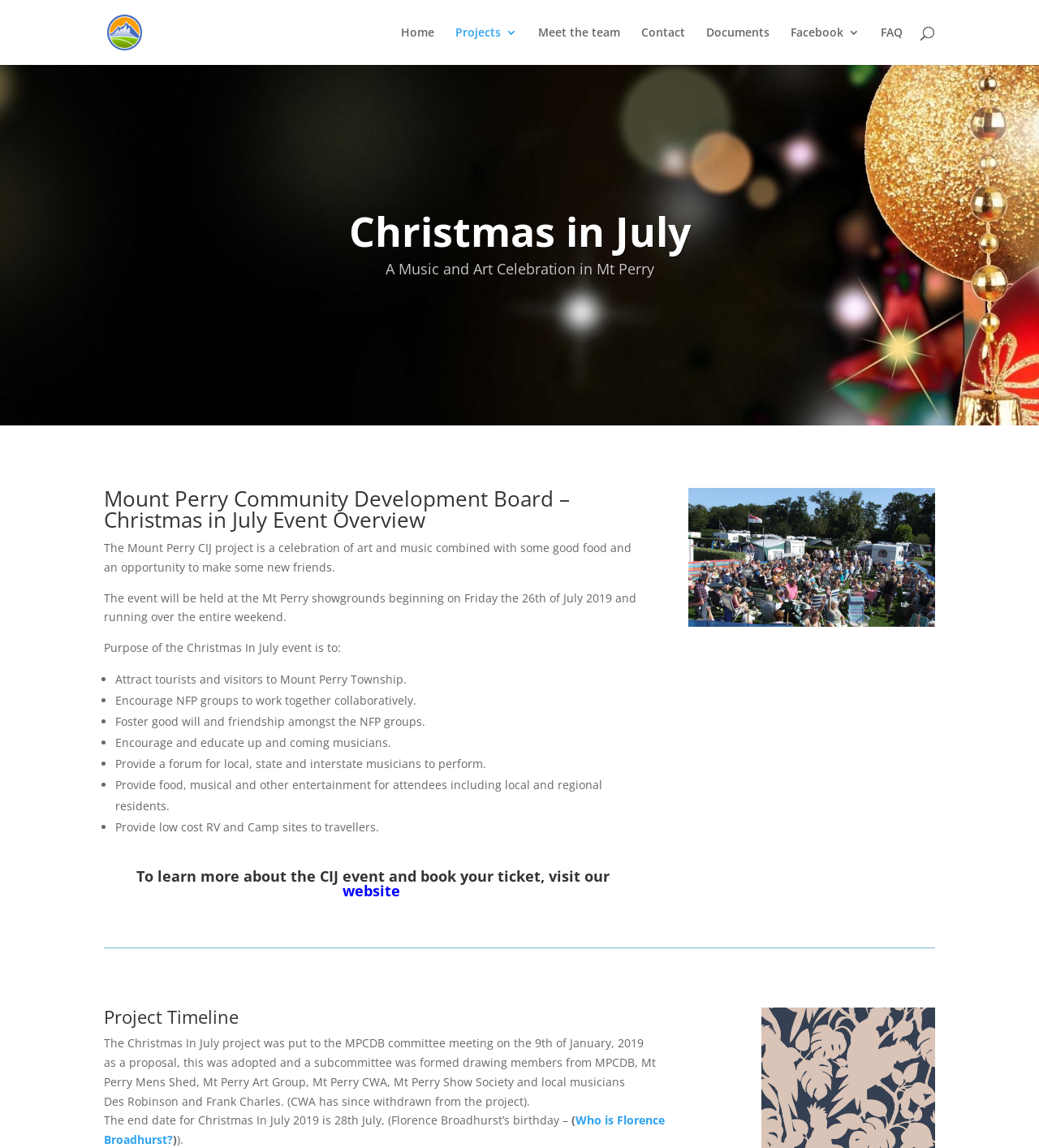What is the date of the event?
Look at the screenshot and respond with a single word or phrase.

26th of July 2019